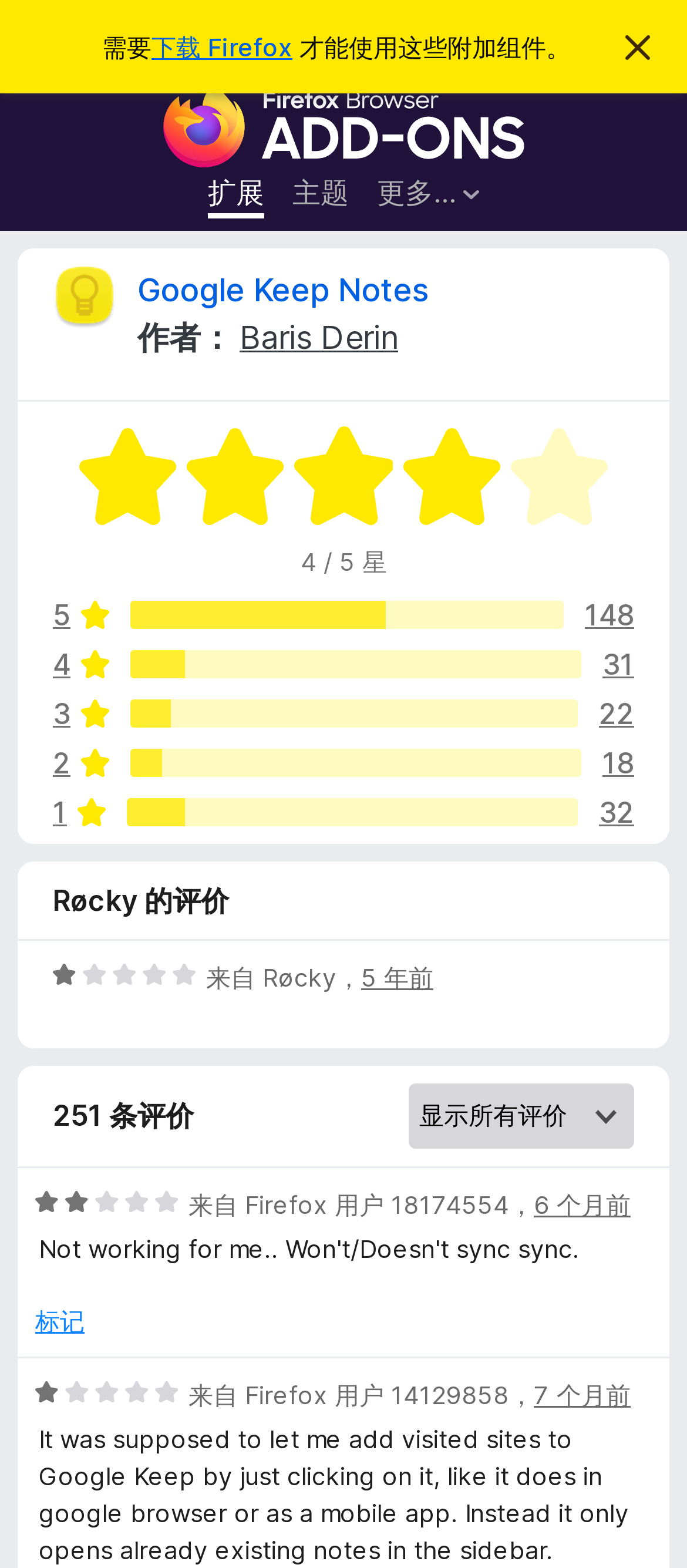Given the description "218", provide the bounding box coordinates of the corresponding UI element.

[0.077, 0.478, 0.923, 0.496]